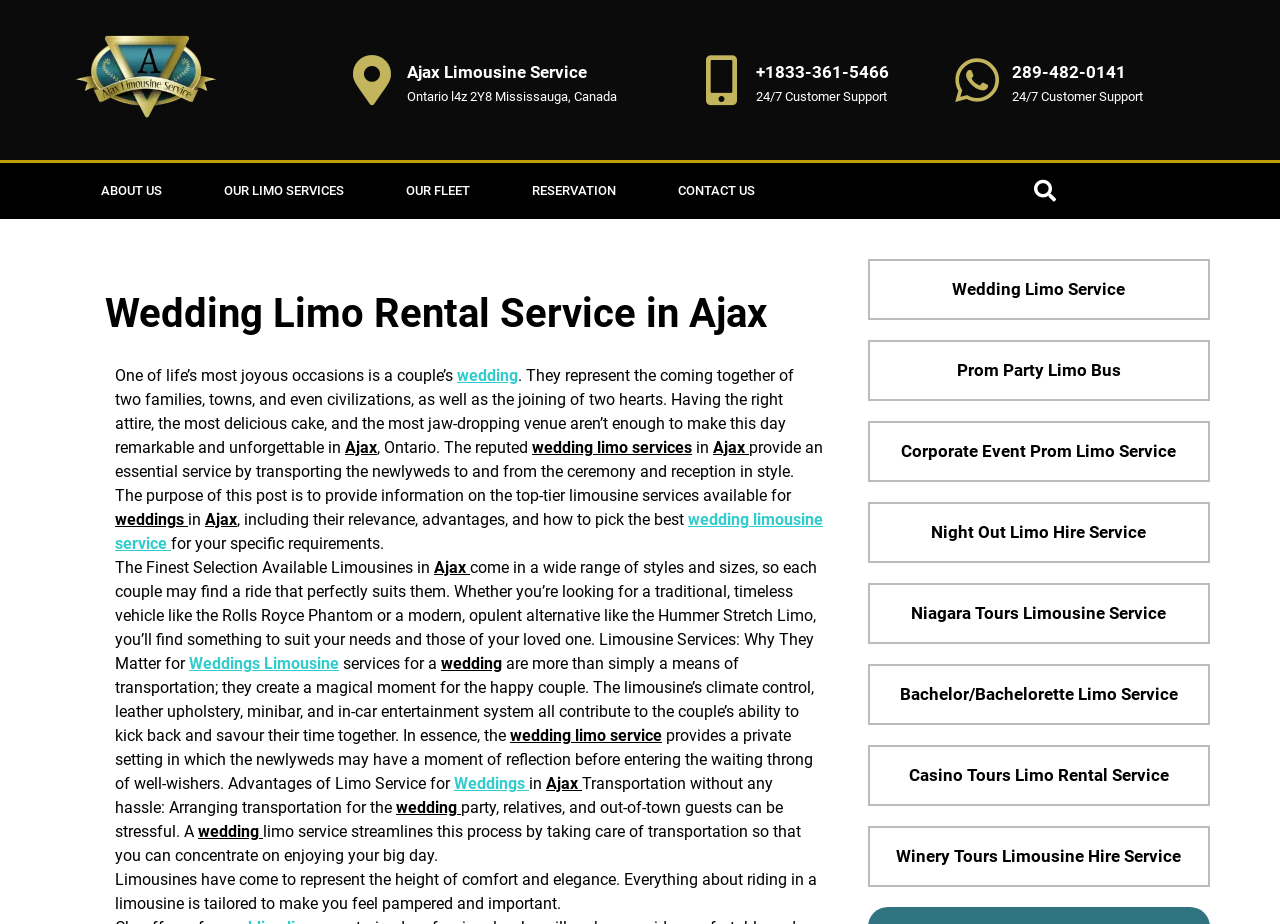Please identify the bounding box coordinates of the element's region that needs to be clicked to fulfill the following instruction: "Learn more about wedding limo services". The bounding box coordinates should consist of four float numbers between 0 and 1, i.e., [left, top, right, bottom].

[0.09, 0.552, 0.643, 0.598]